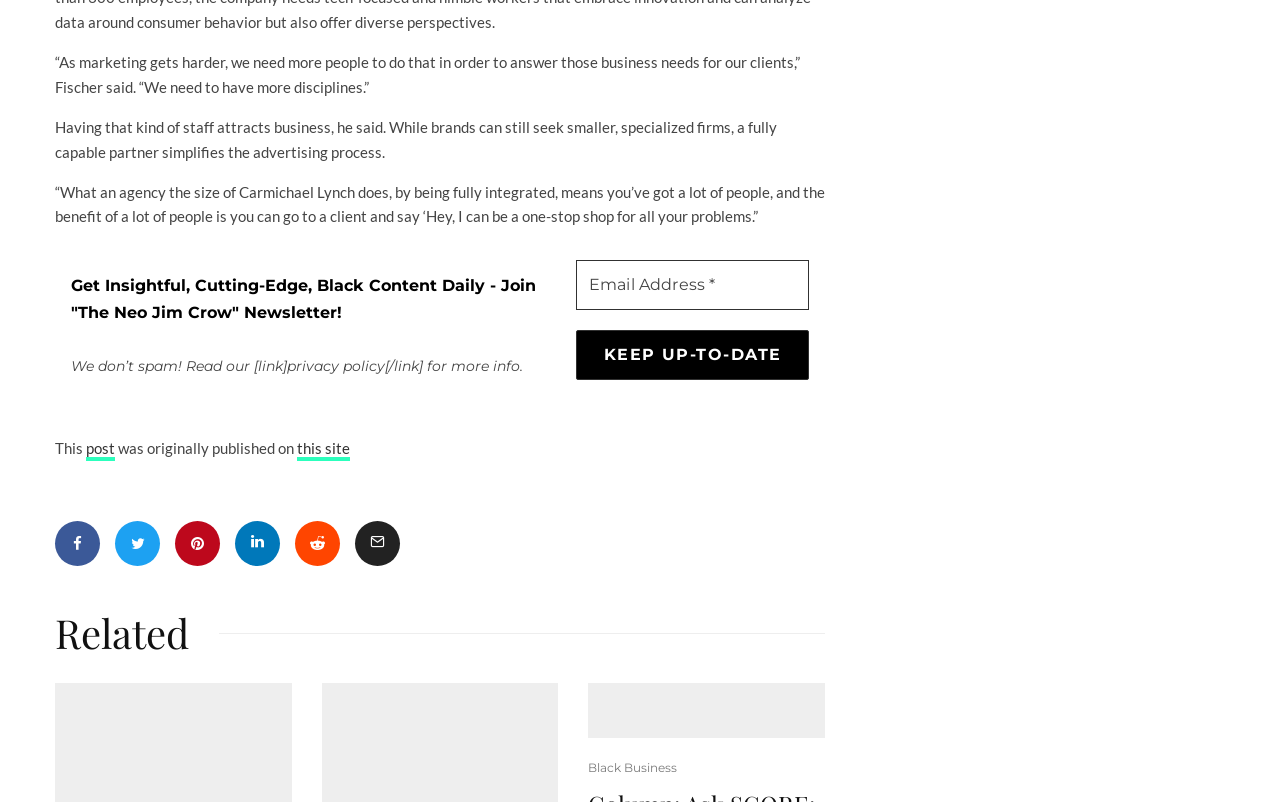Locate the UI element described as follows: "this site". Return the bounding box coordinates as four float numbers between 0 and 1 in the order [left, top, right, bottom].

[0.232, 0.548, 0.273, 0.57]